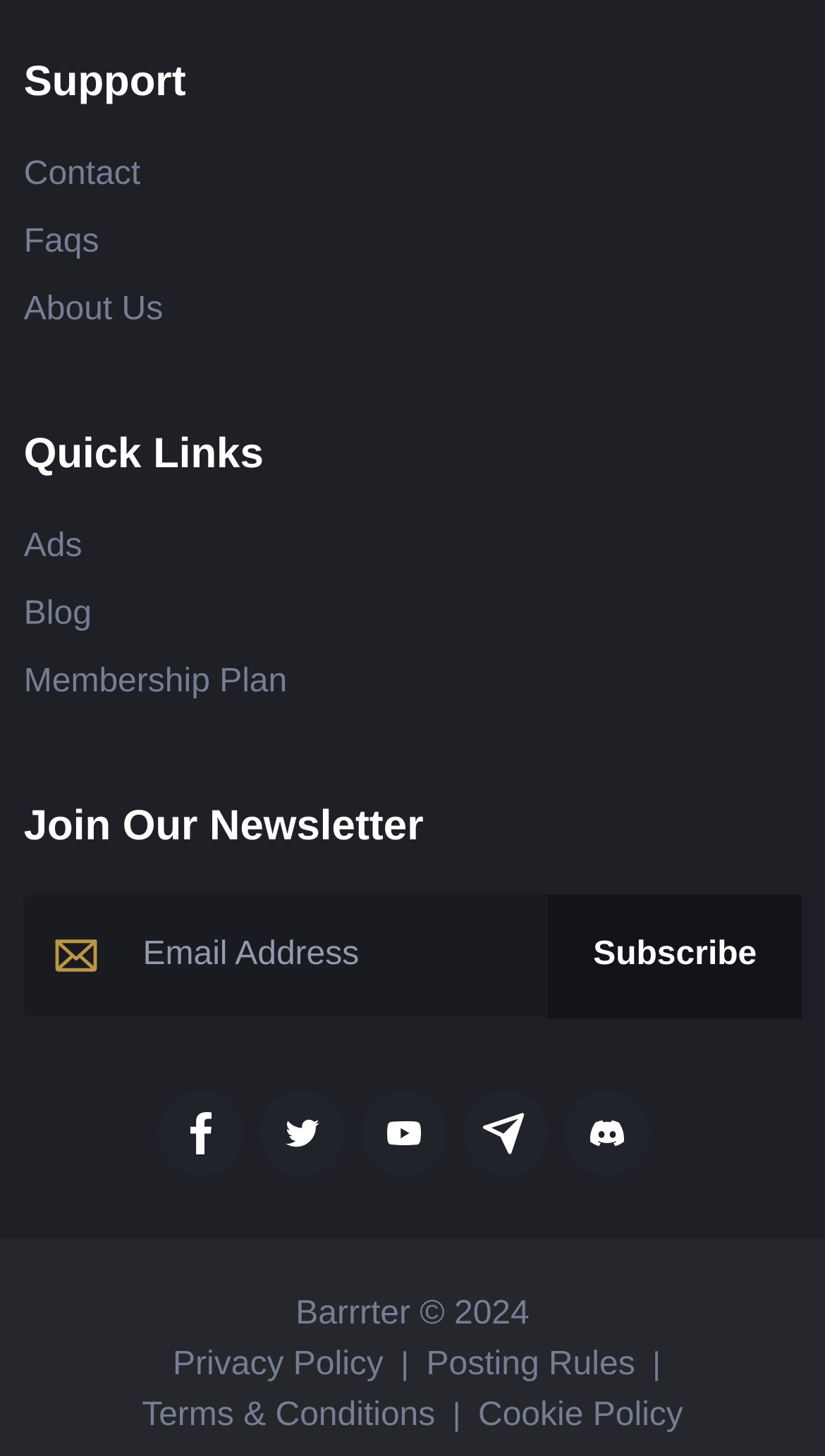What is the purpose of the textbox?
Please provide a single word or phrase as the answer based on the screenshot.

Email Address